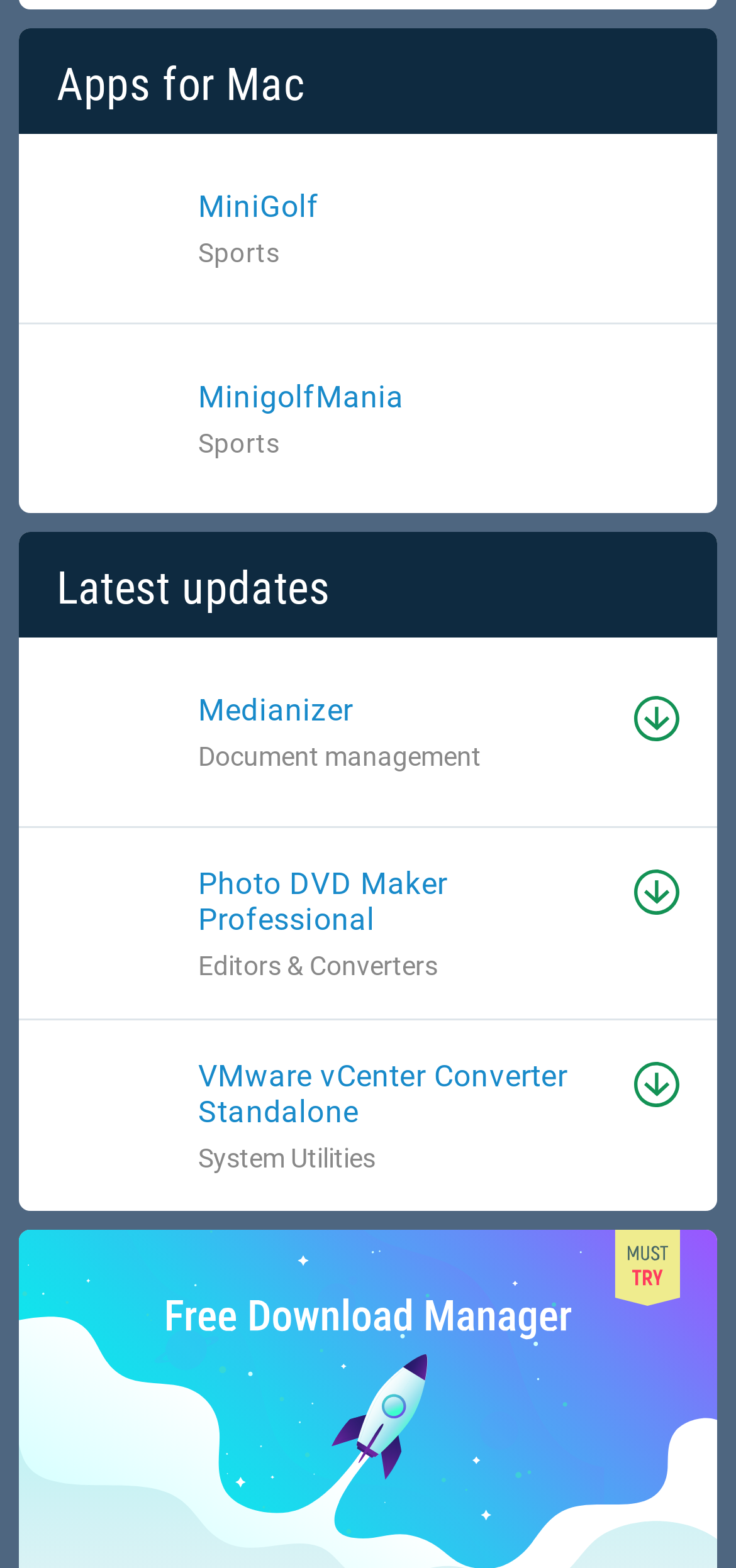Please locate the bounding box coordinates of the region I need to click to follow this instruction: "Click the Sign Me Up button".

None